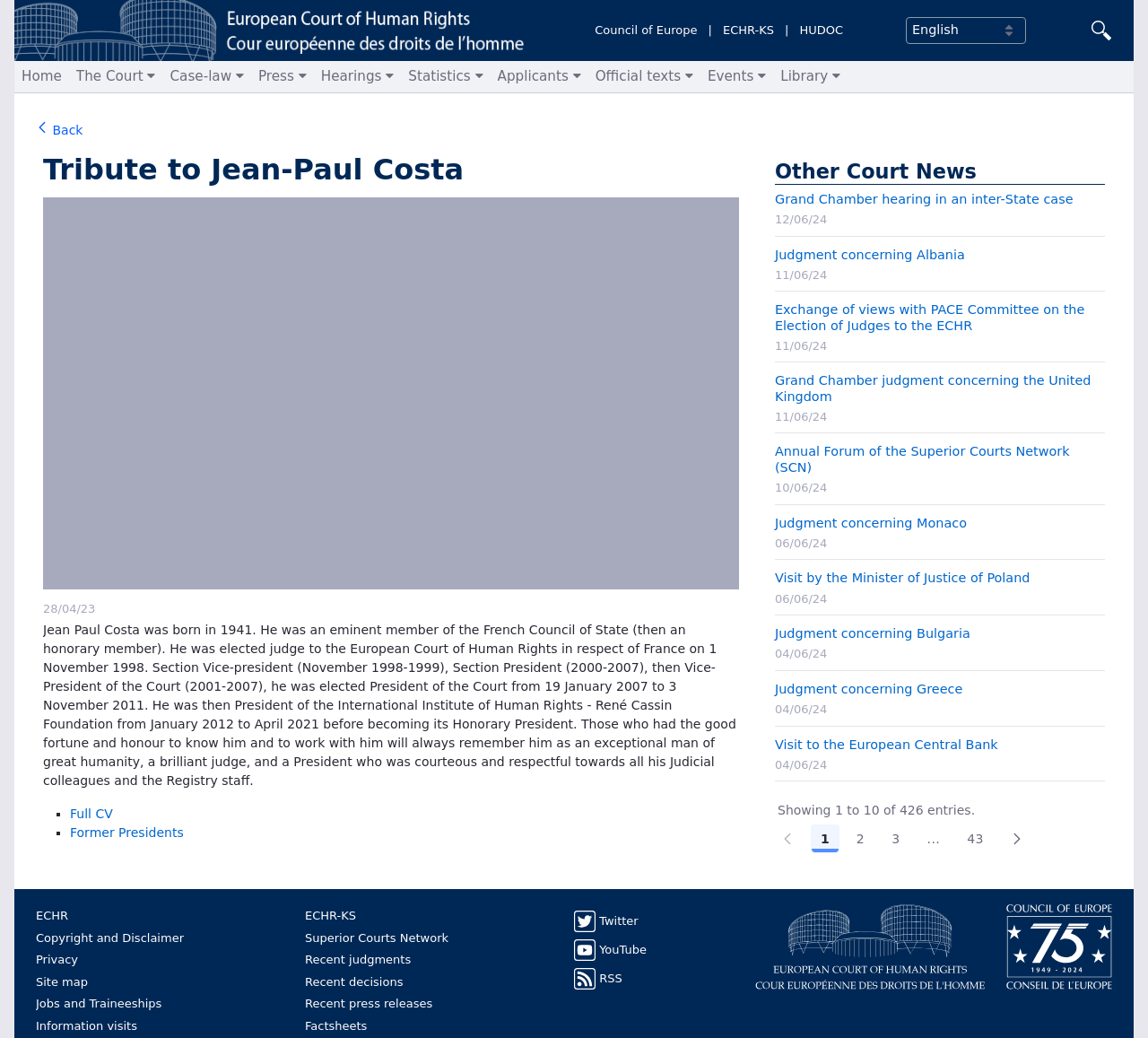Answer the following in one word or a short phrase: 
What is the position held by Jean-Paul Costa from 19 January 2007 to 3 November 2011?

President of the Court